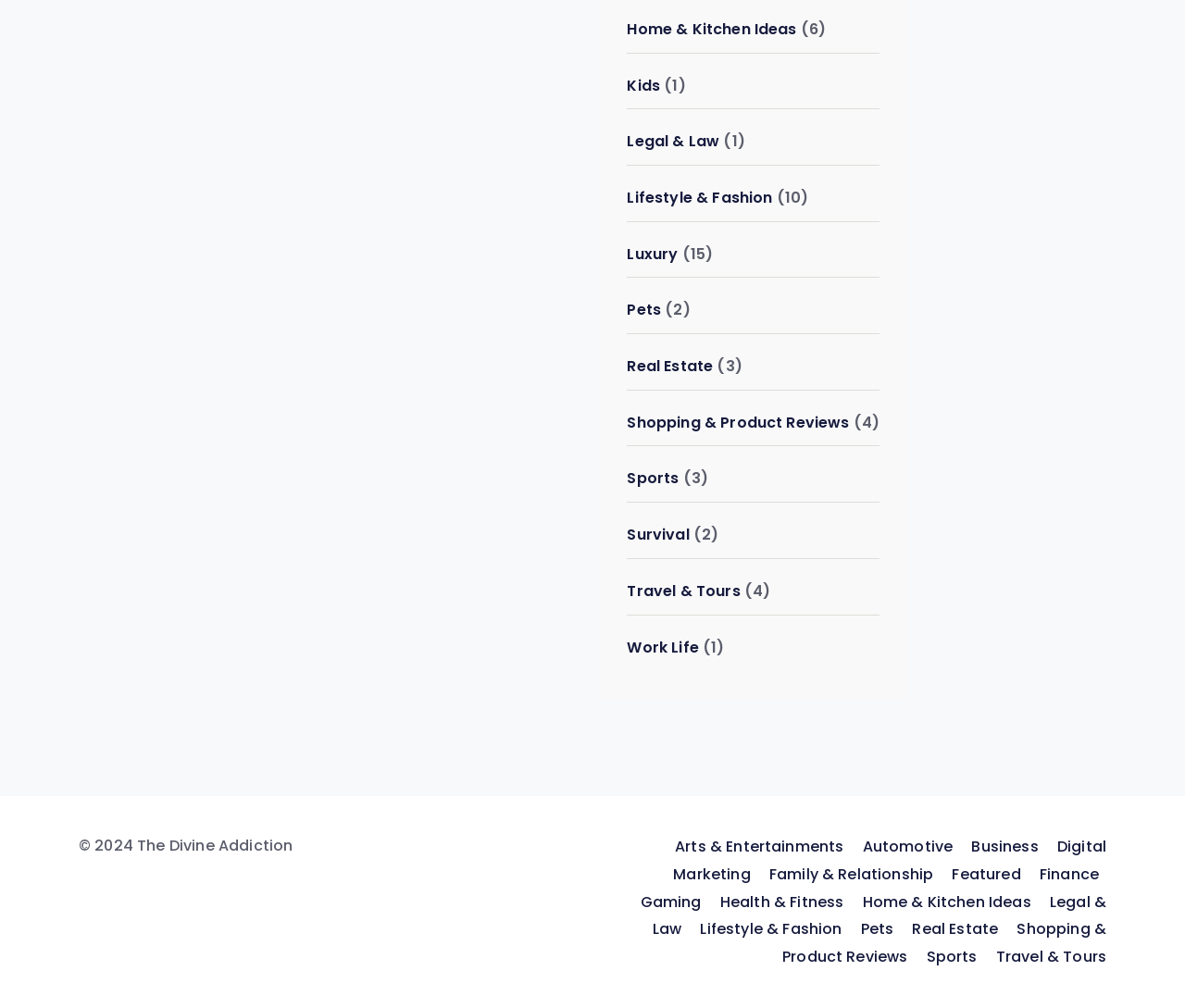Determine the bounding box coordinates of the clickable area required to perform the following instruction: "Check out Arts & Entertainments". The coordinates should be represented as four float numbers between 0 and 1: [left, top, right, bottom].

[0.57, 0.829, 0.712, 0.851]